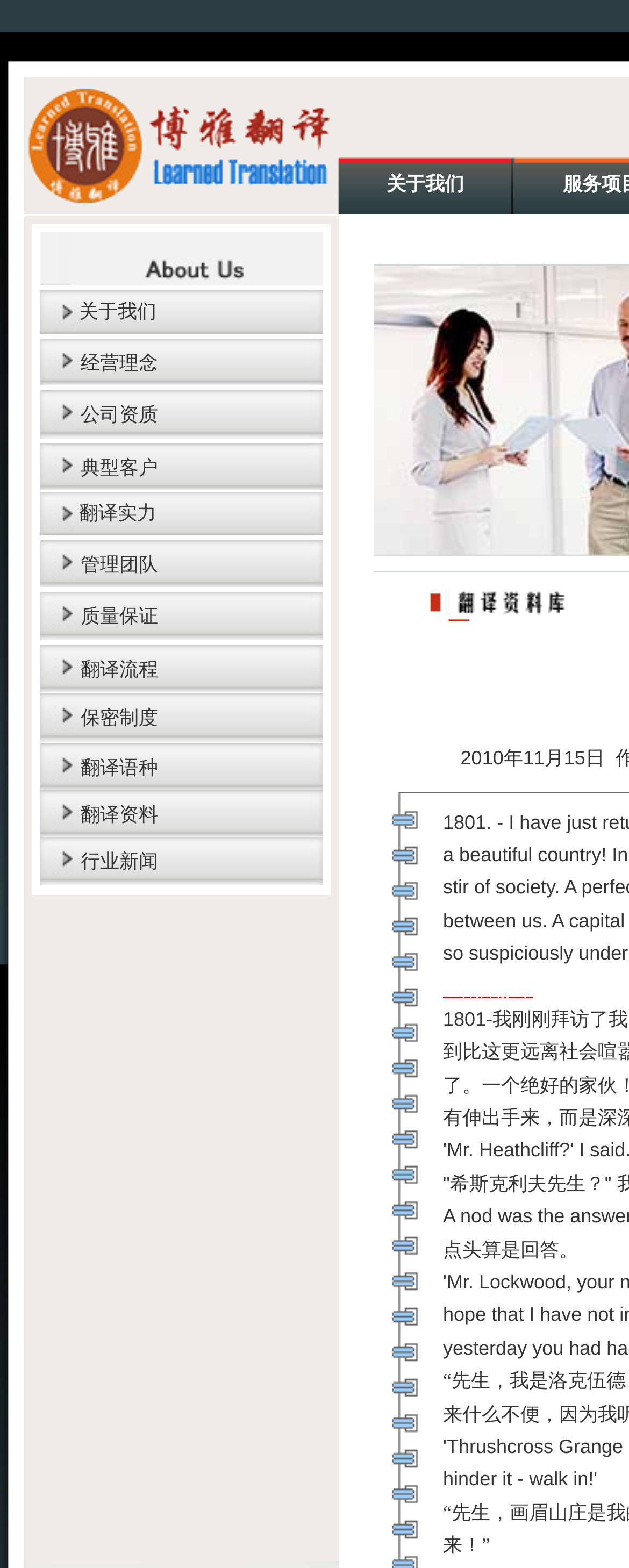Please identify the bounding box coordinates of the area that needs to be clicked to fulfill the following instruction: "click the '翻译实力' link."

[0.126, 0.32, 0.249, 0.335]